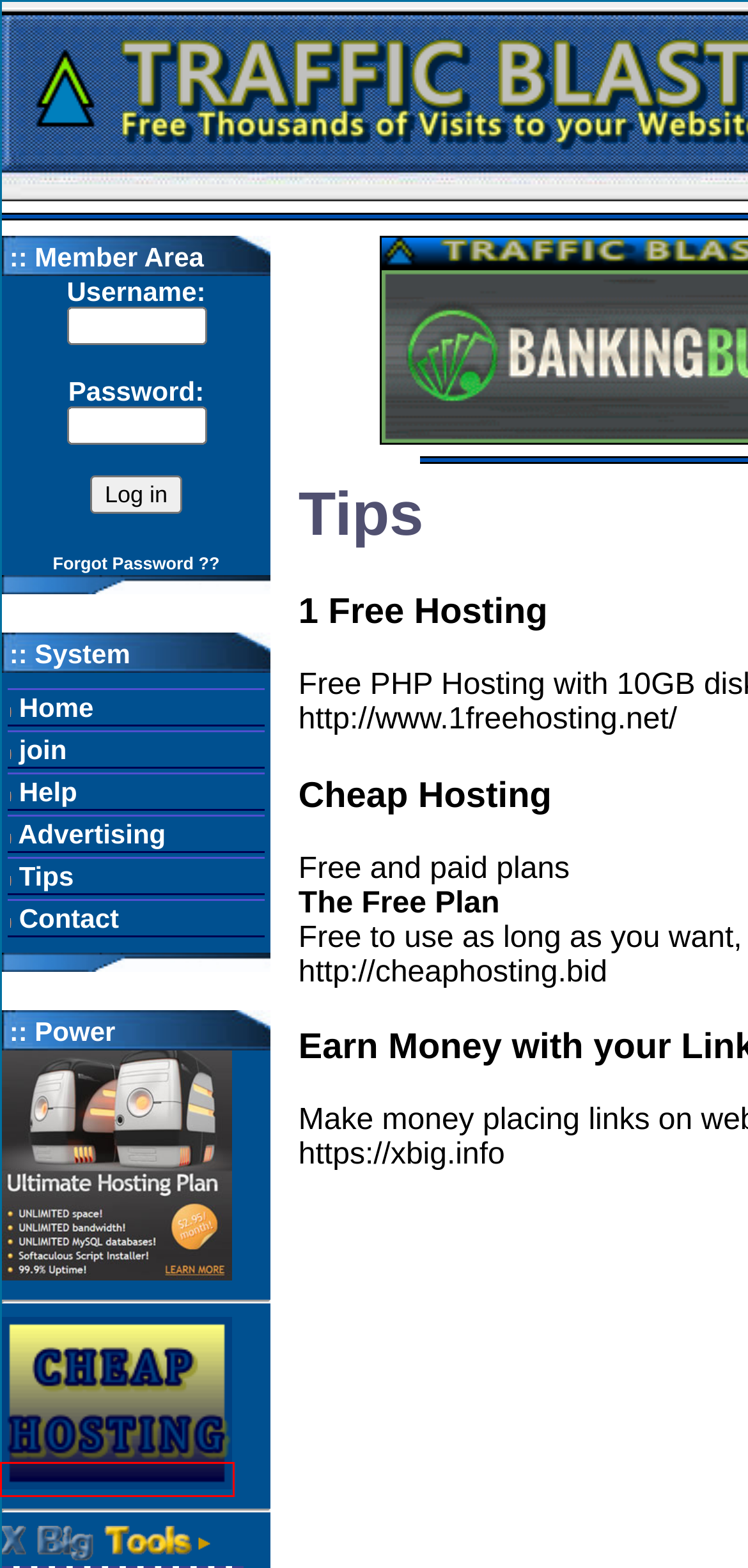A screenshot of a webpage is given, marked with a red bounding box around a UI element. Please select the most appropriate webpage description that fits the new page after clicking the highlighted element. Here are the candidates:
A. BankingBux - Earn money everyday
B. Cheap Hosting
C. Web Hosting from Cheap Unix Host
D. Web Tools for FREE free autosurf system free menu free users counter
E. Domain Names | Cheap Unix Host
F. Multi Sistemas Troca Banner Troca Visitas Contador
G. Users On :: Free Users Online Counter
H. Free Hosting Services with PHP CGI MySQL

C